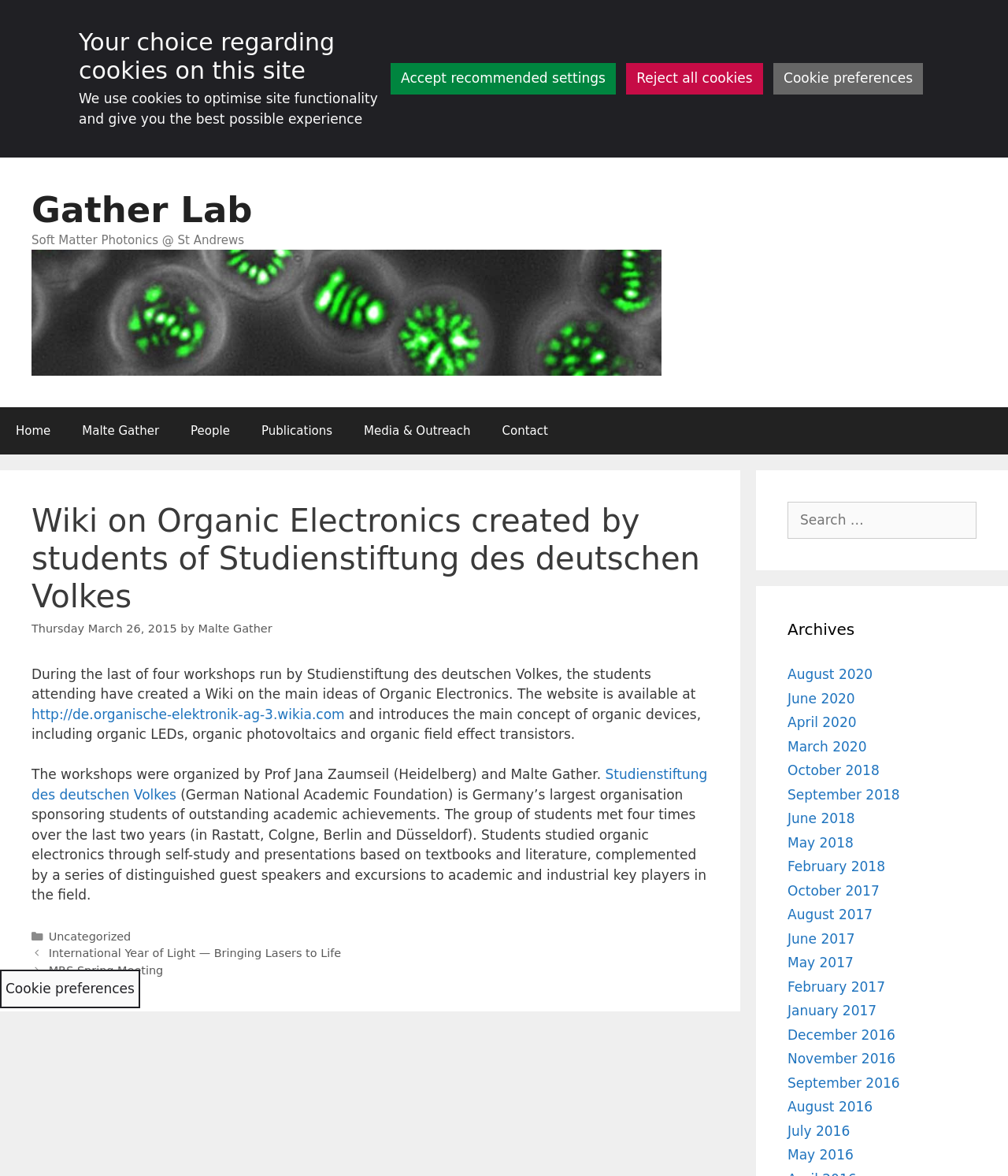What is the topic of the wiki created by students?
Could you please answer the question thoroughly and with as much detail as possible?

I found the answer by reading the main article section of the webpage, which mentions that the students created a wiki on the main ideas of Organic Electronics. This suggests that the topic of the wiki is Organic Electronics.